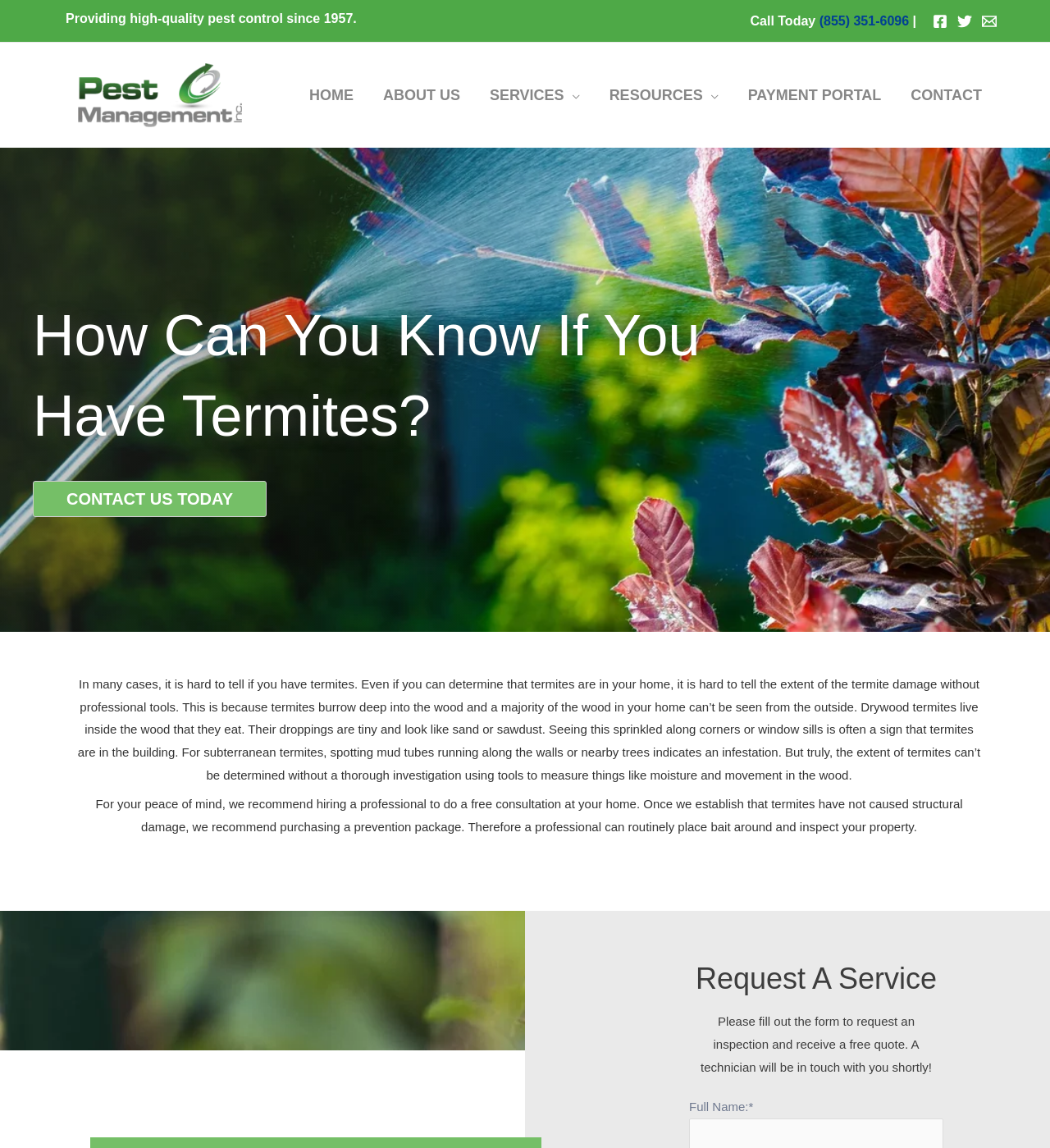What is the recommended course of action if termites are found in a home?
Please respond to the question thoroughly and include all relevant details.

I found this by reading the text, which says 'For your peace of mind, we recommend hiring a professional to do a free consultation at your home. Once we establish that termites have not caused structural damage, we recommend purchasing a prevention package.'.